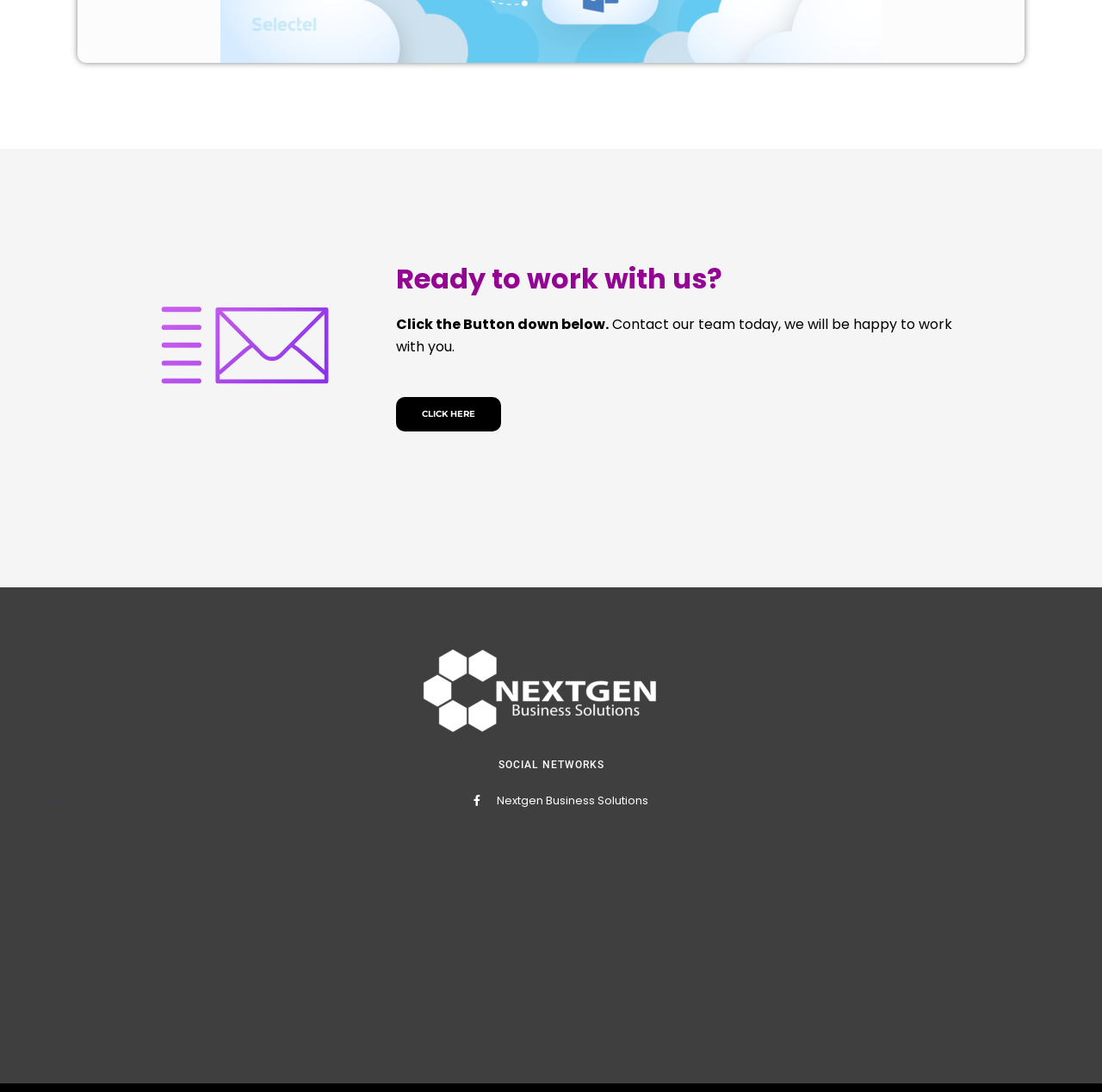Extract the bounding box coordinates of the UI element described: "Nextgen Business Solutions". Provide the coordinates in the format [left, top, right, bottom] with values ranging from 0 to 1.

[0.43, 0.727, 0.588, 0.74]